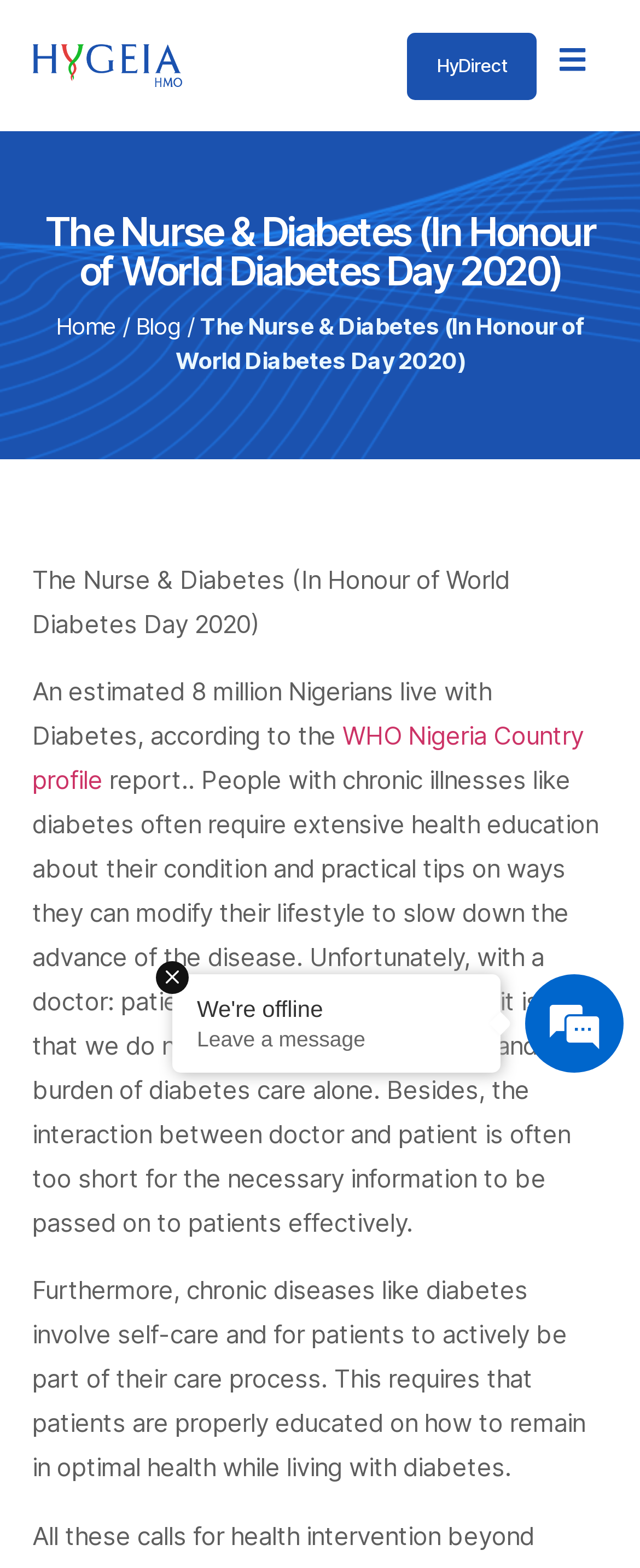What is the estimated number of Nigerians living with diabetes?
Based on the visual details in the image, please answer the question thoroughly.

According to the text on the webpage, 'An estimated 8 million Nigerians live with Diabetes, according to the WHO Nigeria Country profile report.' This information is provided at the beginning of the webpage, highlighting the significance of diabetes in Nigeria.